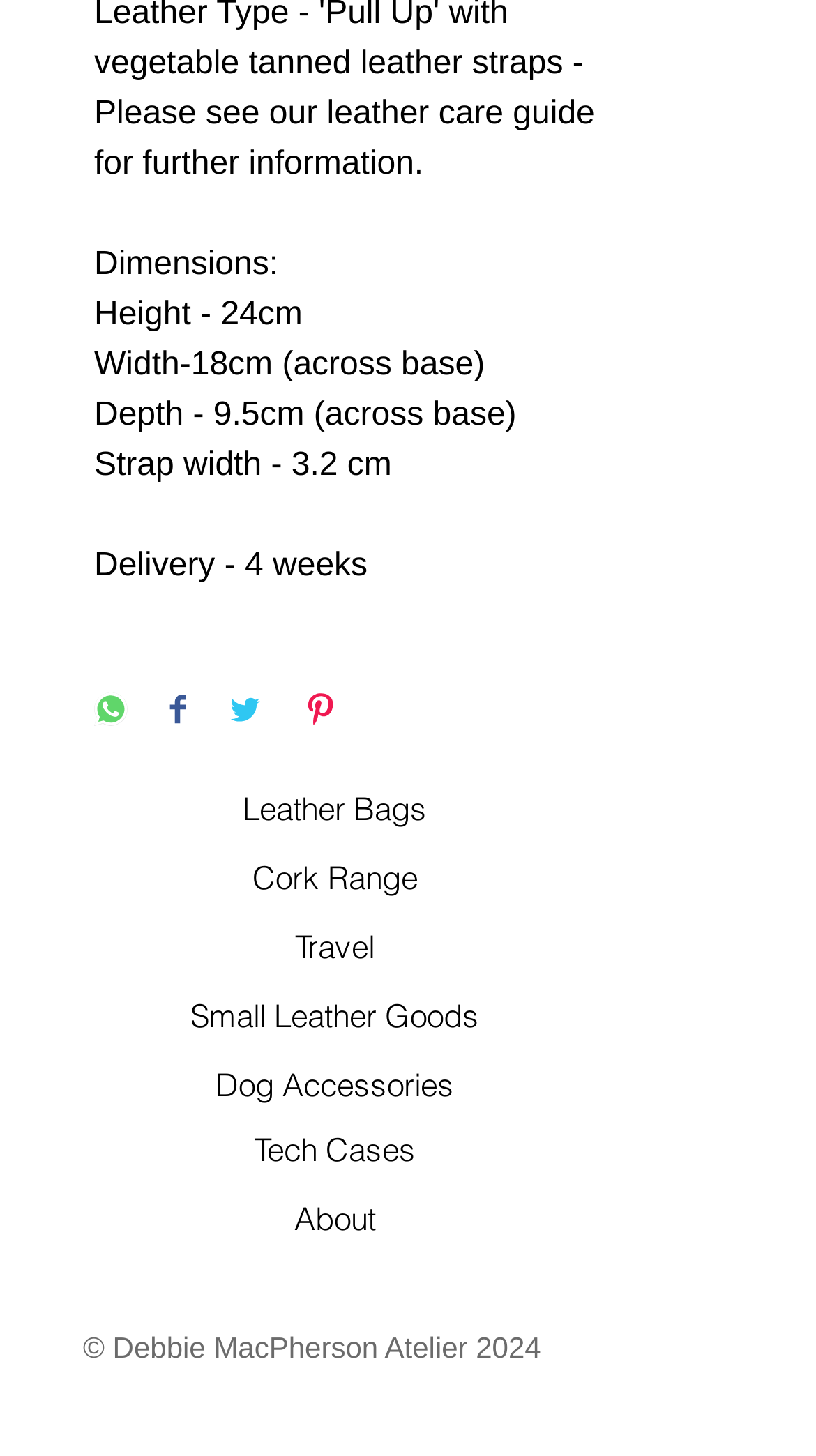How many social media links are there?
Utilize the image to construct a detailed and well-explained answer.

The social media links can be found in the 'Social Bar' section at the bottom of the webpage. There are two links, one for Facebook and one for Instagram.